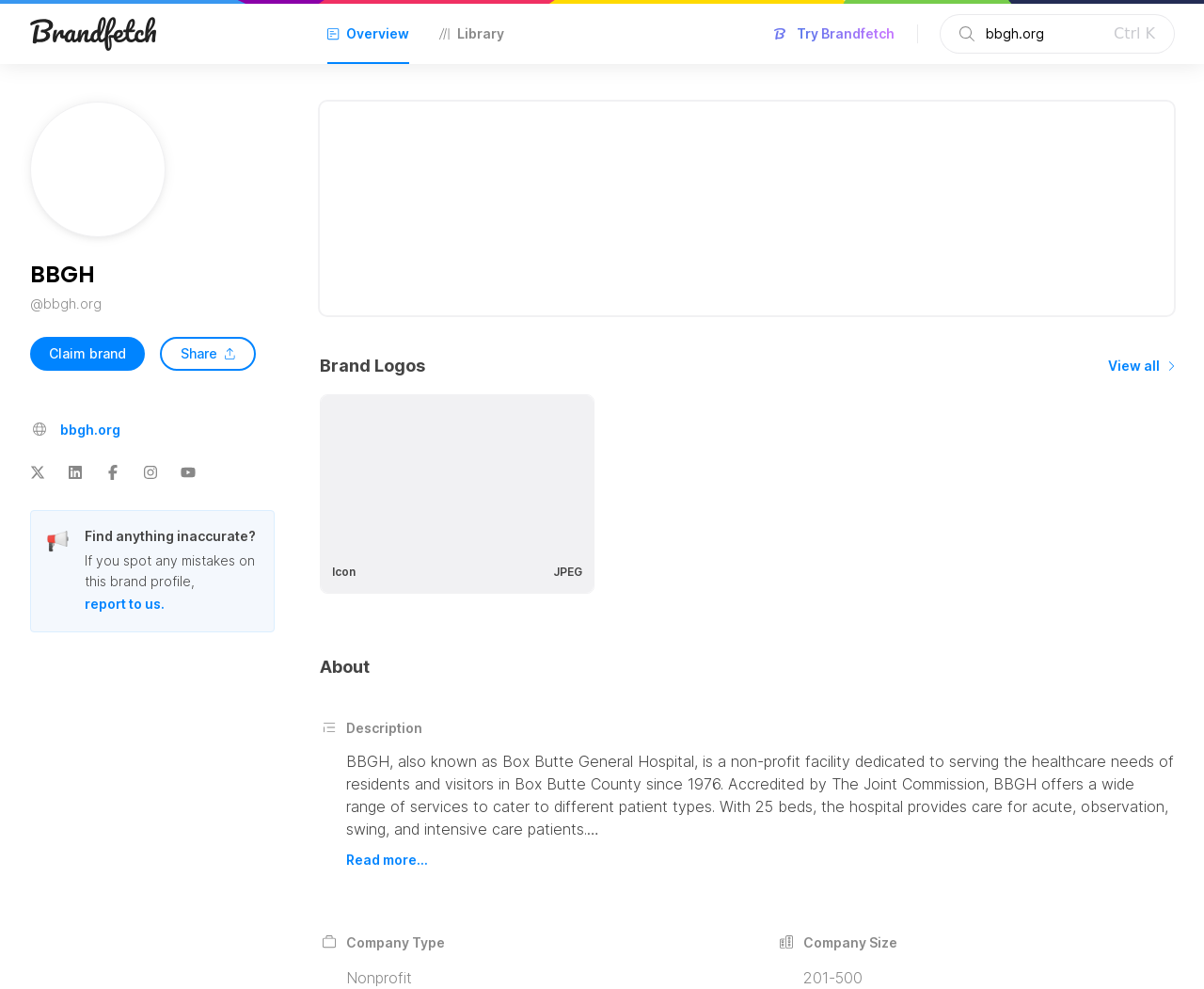Find the bounding box coordinates of the UI element according to this description: "alt="Brandfetch's SVG logo"".

[0.025, 0.017, 0.241, 0.051]